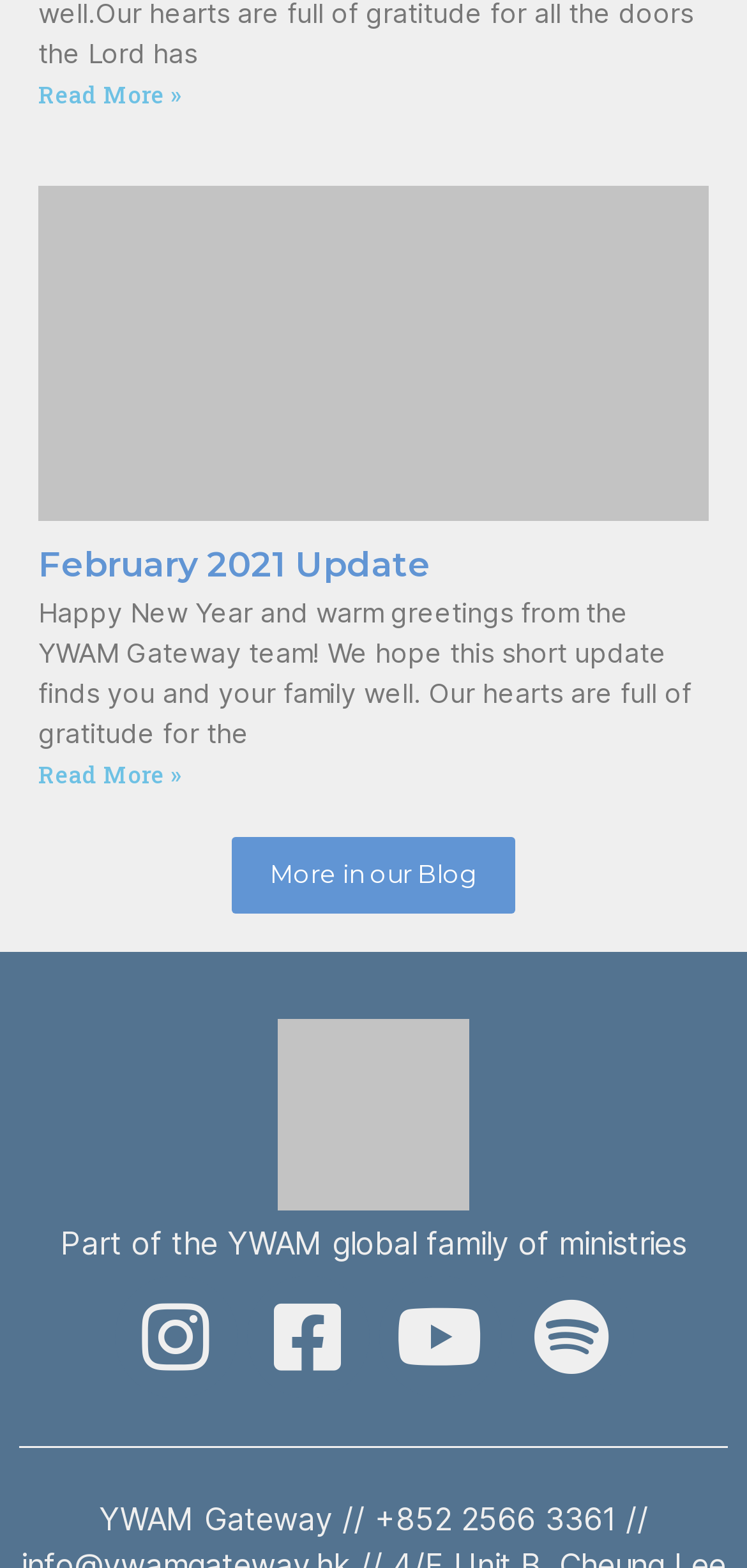Answer the question briefly using a single word or phrase: 
What is the first update mentioned on the webpage?

July 2021 Update